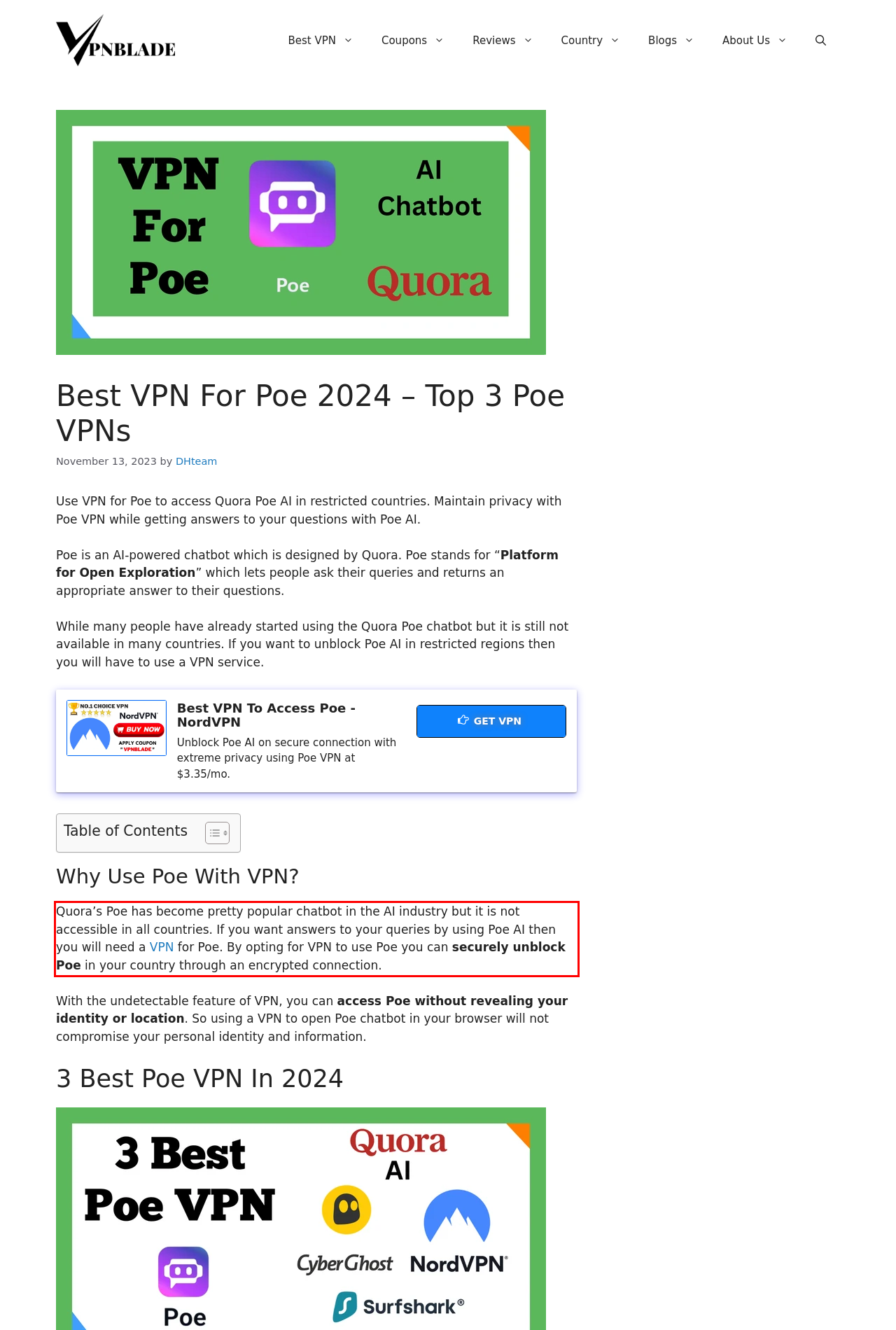Analyze the red bounding box in the provided webpage screenshot and generate the text content contained within.

Quora’s Poe has become pretty popular chatbot in the AI industry but it is not accessible in all countries. If you want answers to your queries by using Poe AI then you will need a VPN for Poe. By opting for VPN to use Poe you can securely unblock Poe in your country through an encrypted connection.